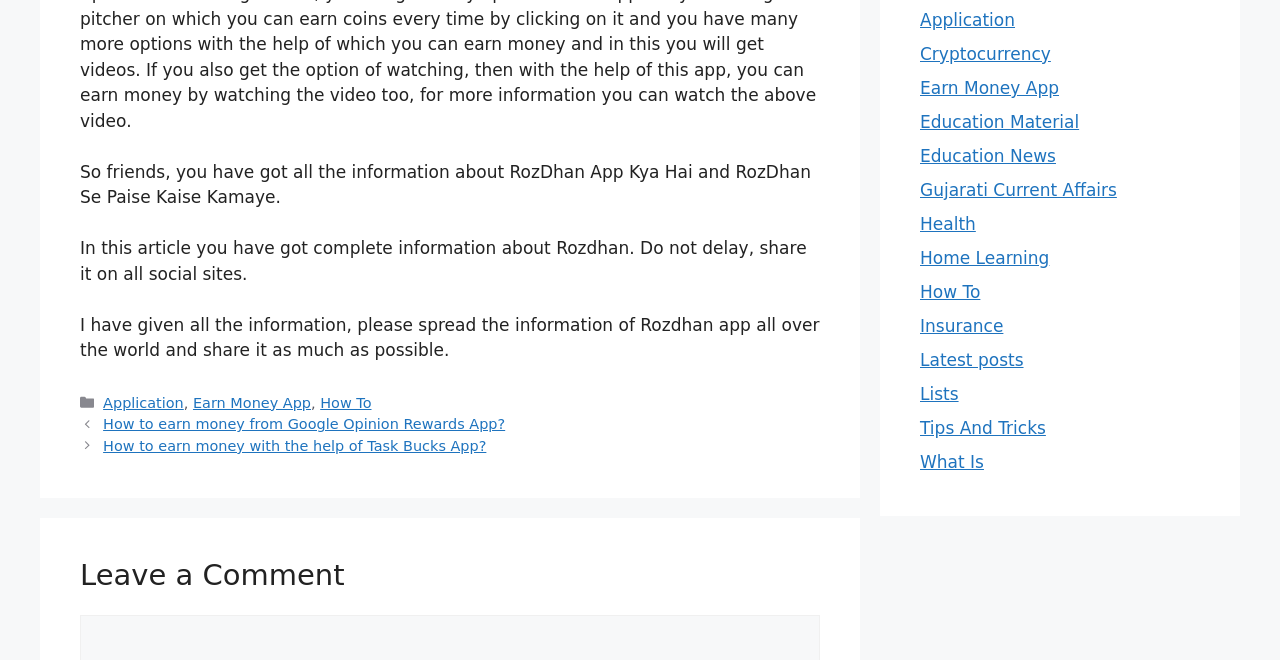Use a single word or phrase to answer the question: 
What type of content is available on this website?

Educational and informative content